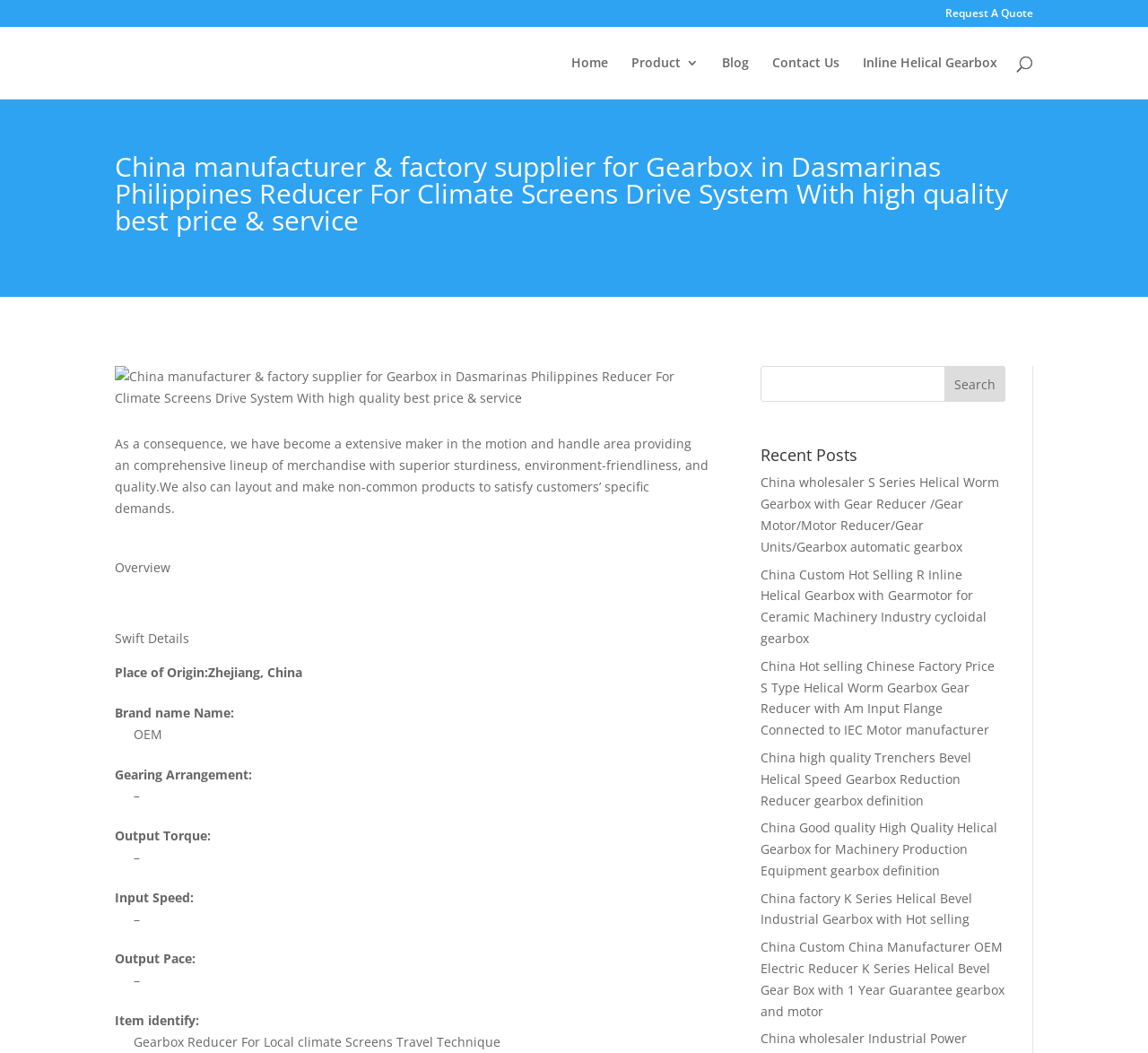Elaborate on the information and visuals displayed on the webpage.

This webpage appears to be a product page for a gearbox manufacturer, specifically showcasing their product, "Gearbox Reducer For Climate Screens Drive System". 

At the top of the page, there is a navigation menu with links to "Home", "Product 3", "Blog", "Contact Us", and "Inline Helical Gearbox". Below the navigation menu, there is a search bar with a "Request A Quote" button to the right. 

The main content of the page is divided into two sections. The left section features a heading with the product name, followed by an image of the product, and then a brief overview of the company and its products. Below the overview, there are several sections of descriptive lists, each with a term and a detail, providing specifications of the product, such as place of origin, brand name, gearing arrangement, output torque, input speed, and output pace.

The right section of the page is dedicated to a list of recent posts, with links to other product pages, including "S Series Helical Worm Gearbox", "R Inline Helical Gearbox", and "Trenchers Bevel Helical Speed Gearbox Reduction Reducer", among others.